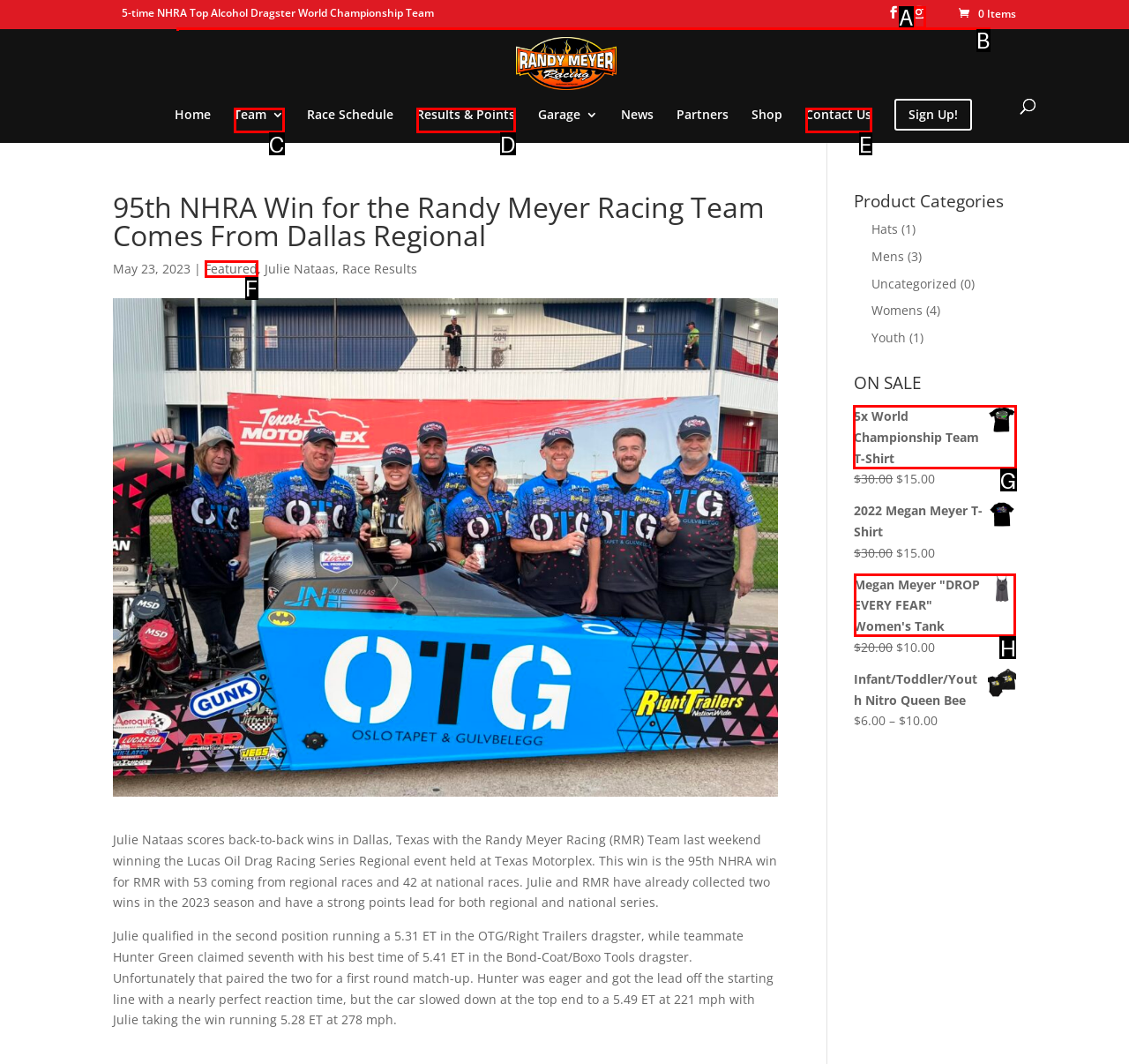Identify which HTML element to click to fulfill the following task: Buy the '5x World Championship Team T-Shirt'. Provide your response using the letter of the correct choice.

G